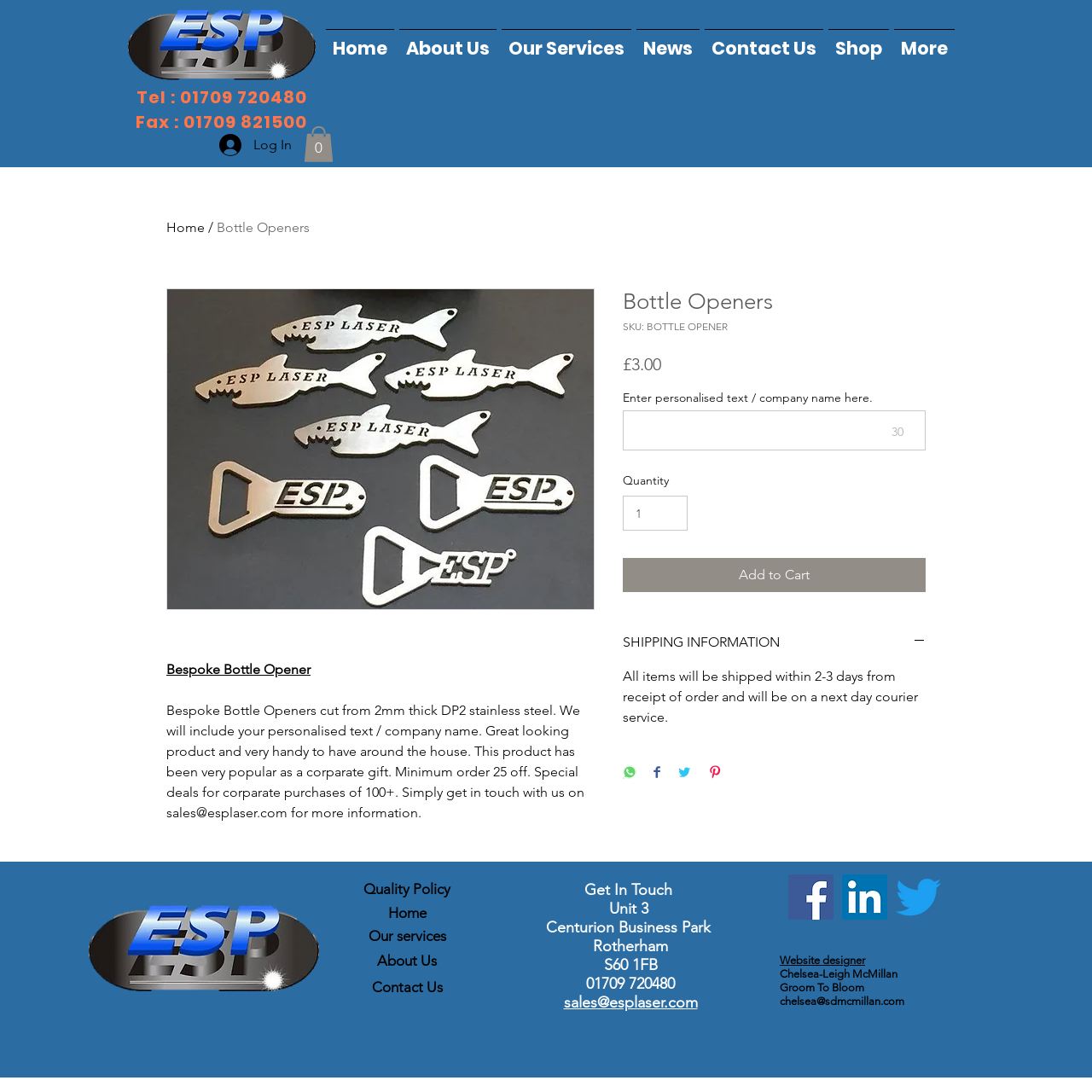Illustrate the webpage with a detailed description.

This webpage is about bespoke bottle openers, specifically highlighting a product that can be personalized with a company name or text. At the top of the page, there is a navigation menu with links to various sections of the website, including "Home", "About Us", "Our Services", "News", "Contact Us", and "Shop". Below the navigation menu, there is a button to log in and a cart icon with a "0" indicating that the cart is empty.

The main content of the page is an article about the bespoke bottle opener product. It features an image of the product, followed by a description of the product, including its features and benefits. The product description is divided into sections, including "Bottle Openers", "Price", and "Quantity". There is also a section for entering personalized text or a company name.

Below the product description, there are buttons to add the product to the cart, share on social media, and access shipping information. The shipping information section provides details on the shipping process and estimated delivery time.

At the bottom of the page, there is a section with contact information, including a fax number, phone number, and email address. There is also a section with links to various social media platforms and a link to the website designer's contact information.

Throughout the page, there are several images, including the product image, social media icons, and a trust pilot reviews iframe. The overall layout of the page is clean and easy to navigate, with clear headings and concise text.